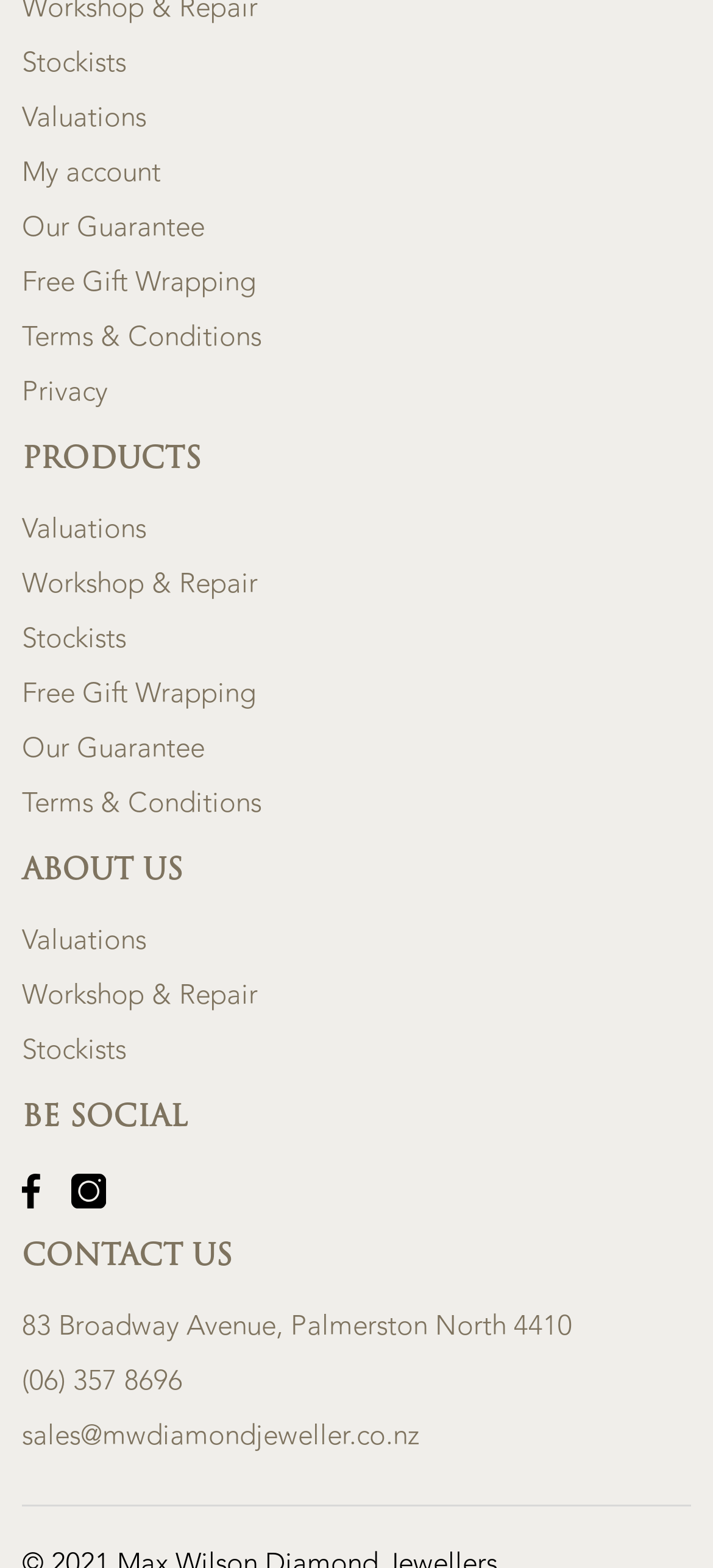Show the bounding box coordinates for the element that needs to be clicked to execute the following instruction: "Go to My account". Provide the coordinates in the form of four float numbers between 0 and 1, i.e., [left, top, right, bottom].

[0.031, 0.097, 0.226, 0.124]